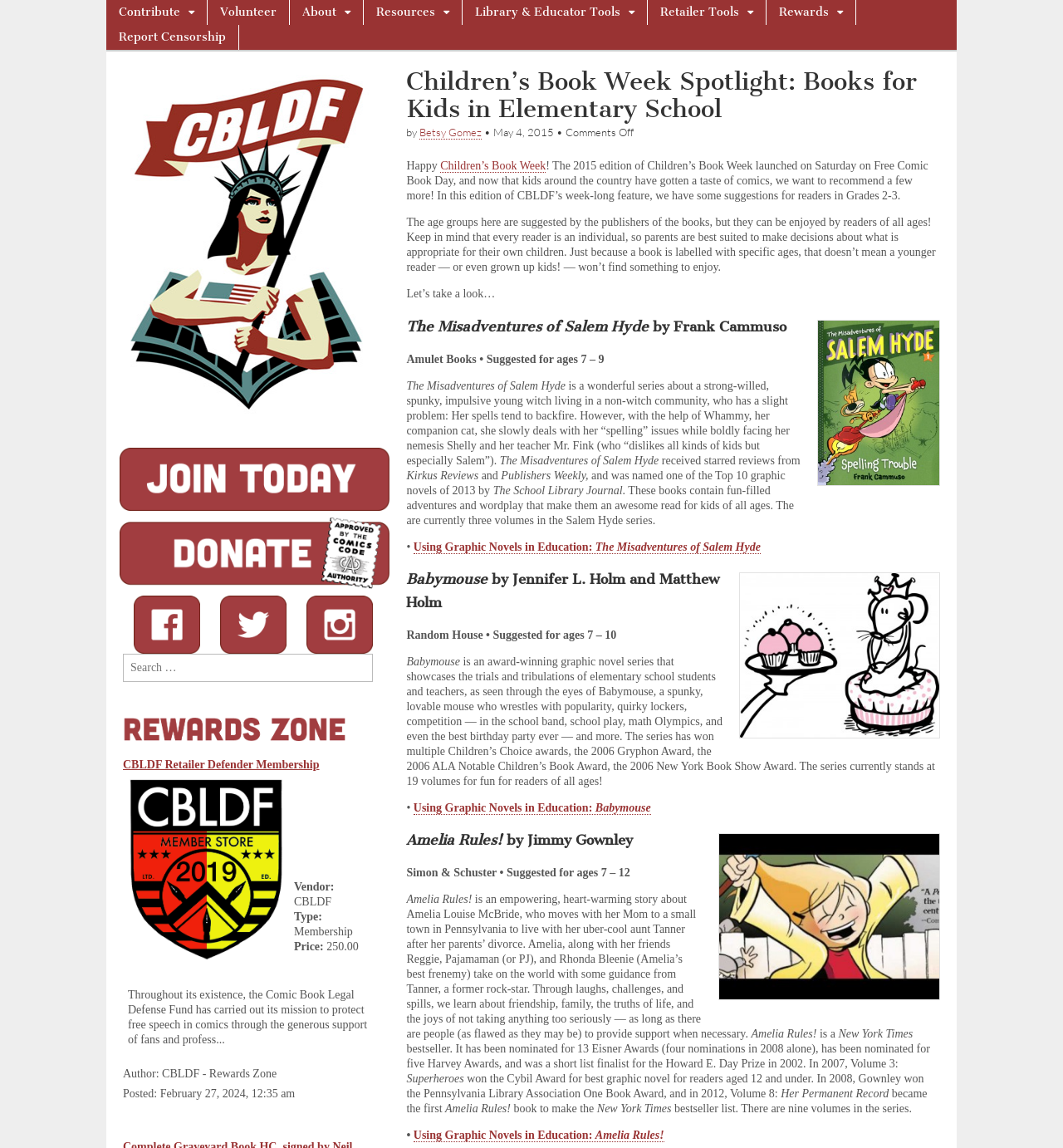Could you highlight the region that needs to be clicked to execute the instruction: "Click Contribute"?

[0.1, 0.0, 0.195, 0.022]